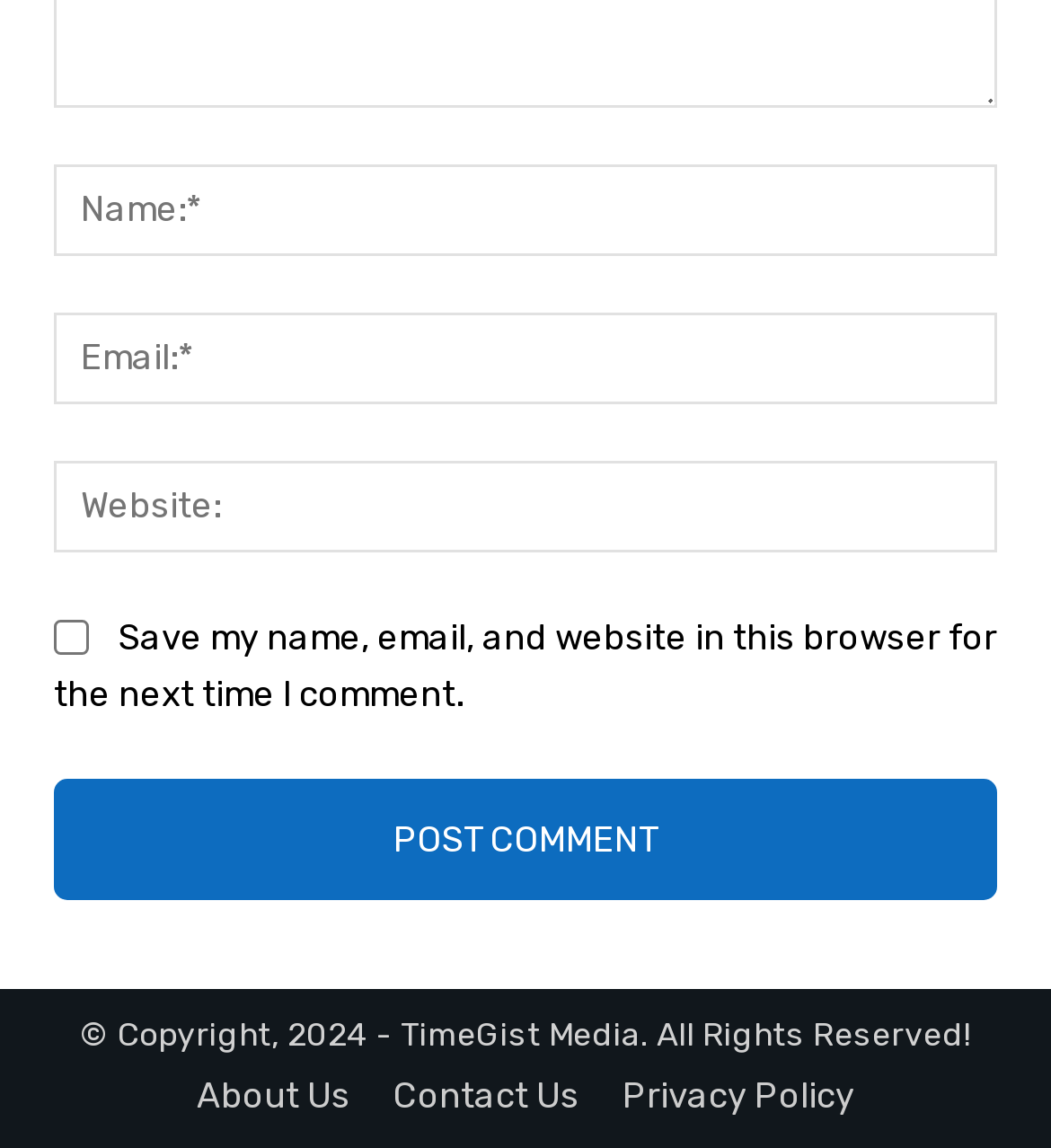What is the purpose of the 'Name' field? Based on the screenshot, please respond with a single word or phrase.

To enter name